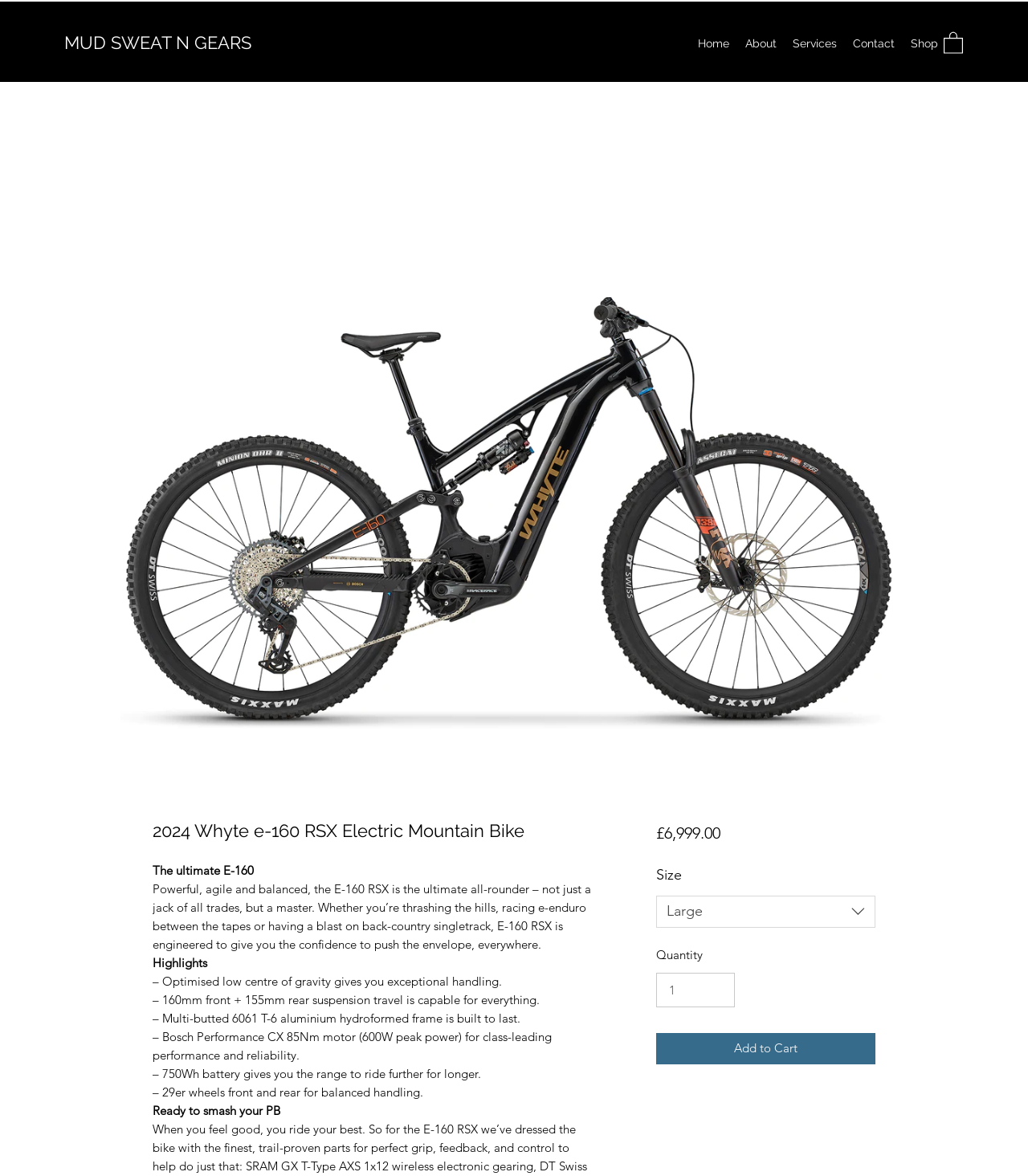Please specify the bounding box coordinates of the clickable region necessary for completing the following instruction: "Click the 'MUD SWEAT N GEARS' link". The coordinates must consist of four float numbers between 0 and 1, i.e., [left, top, right, bottom].

[0.062, 0.027, 0.245, 0.045]